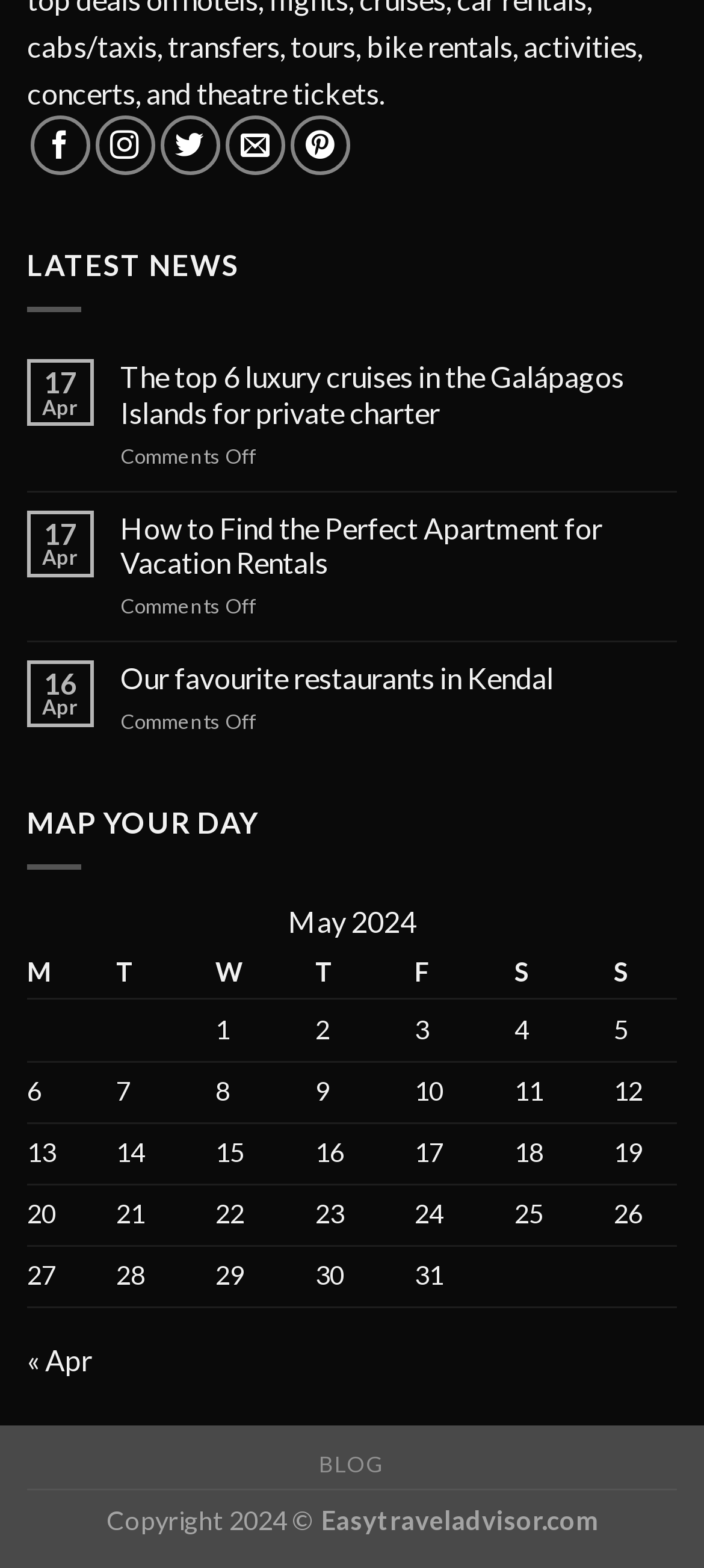What is the title of the latest news?
Look at the image and respond to the question as thoroughly as possible.

I looked at the layout of the webpage and found the section labeled 'LATEST NEWS'. Under this section, I found the title of the latest news article, which is 'The top 6 luxury cruises in the Galápagos Islands for private charter'.